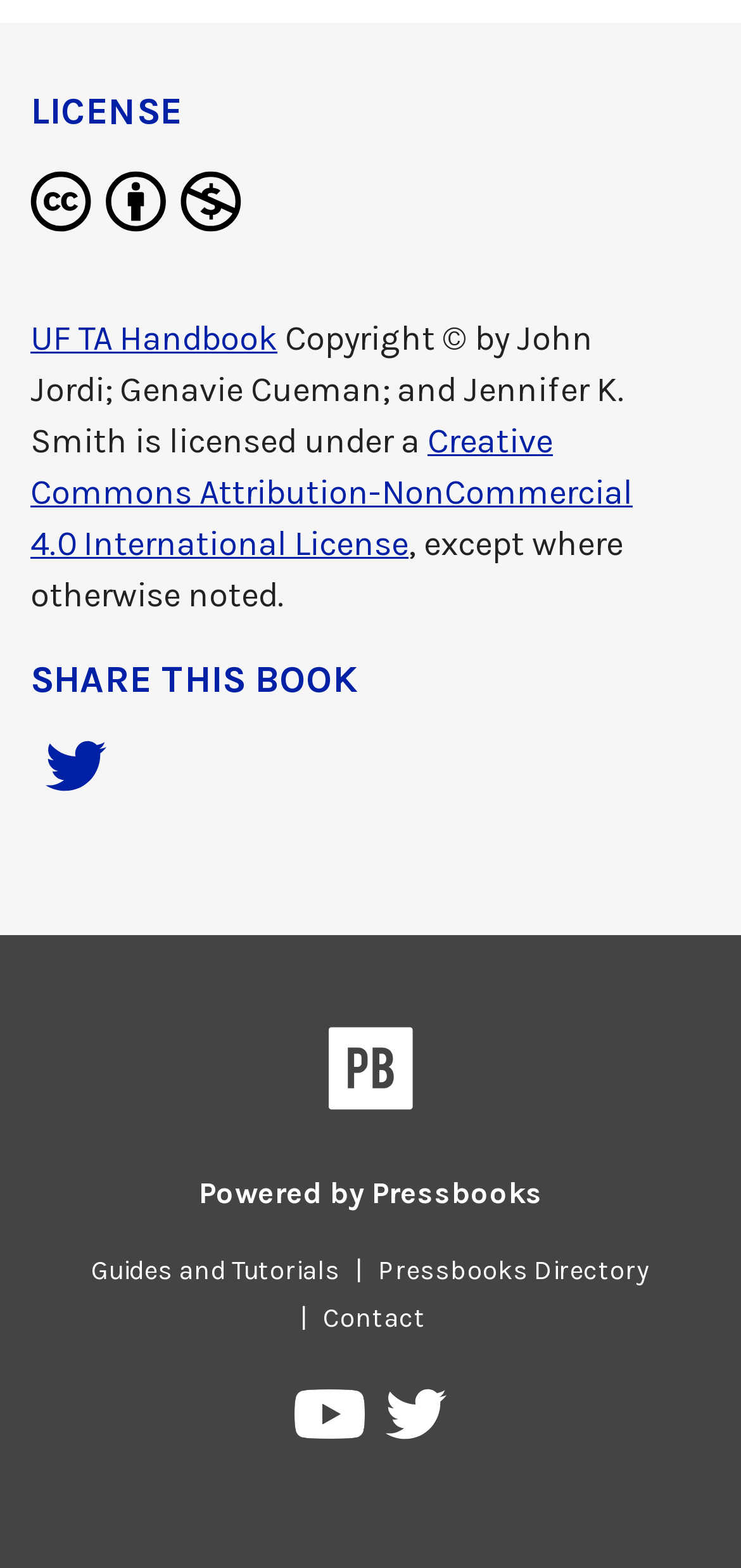Please specify the bounding box coordinates for the clickable region that will help you carry out the instruction: "View UF TA Handbook".

[0.041, 0.202, 0.374, 0.229]